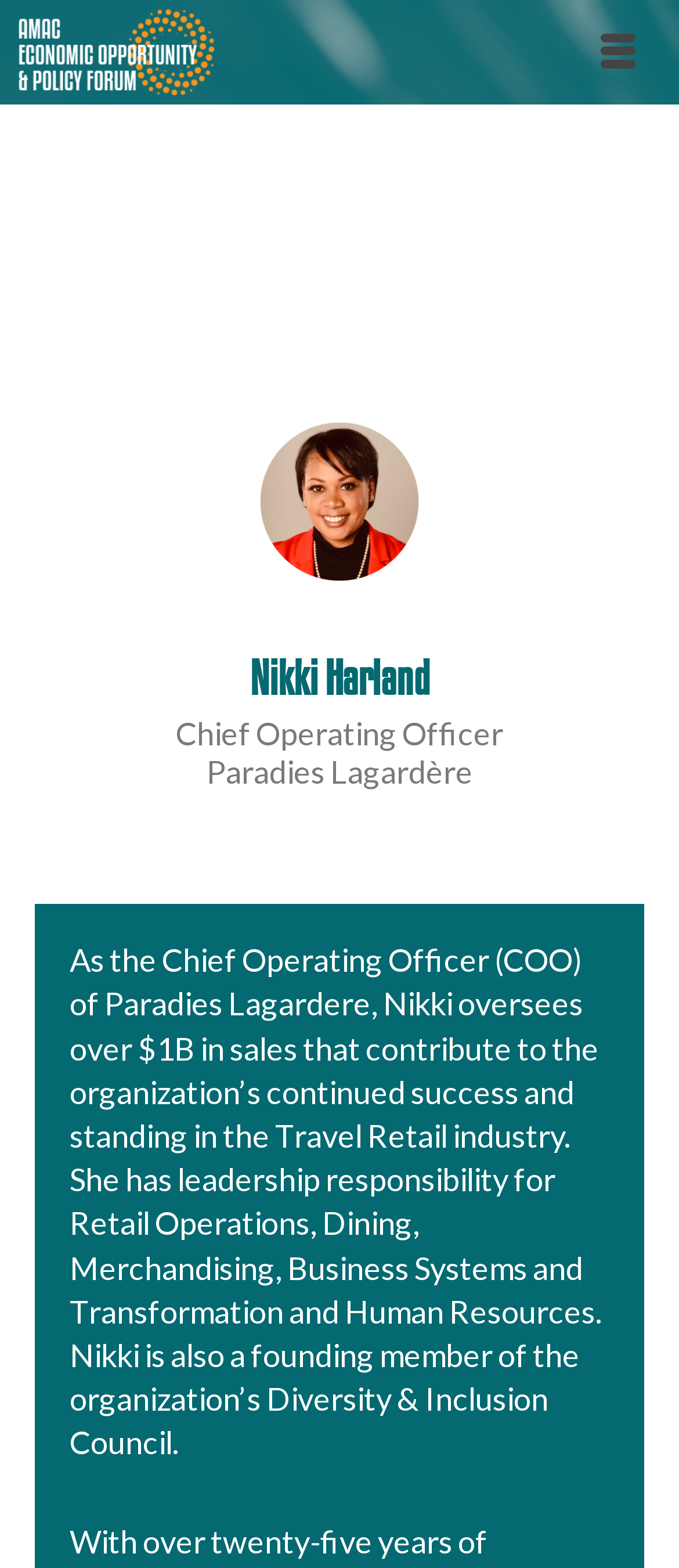Please answer the following question using a single word or phrase: What company does Nikki Harland work for?

Paradies Lagardère